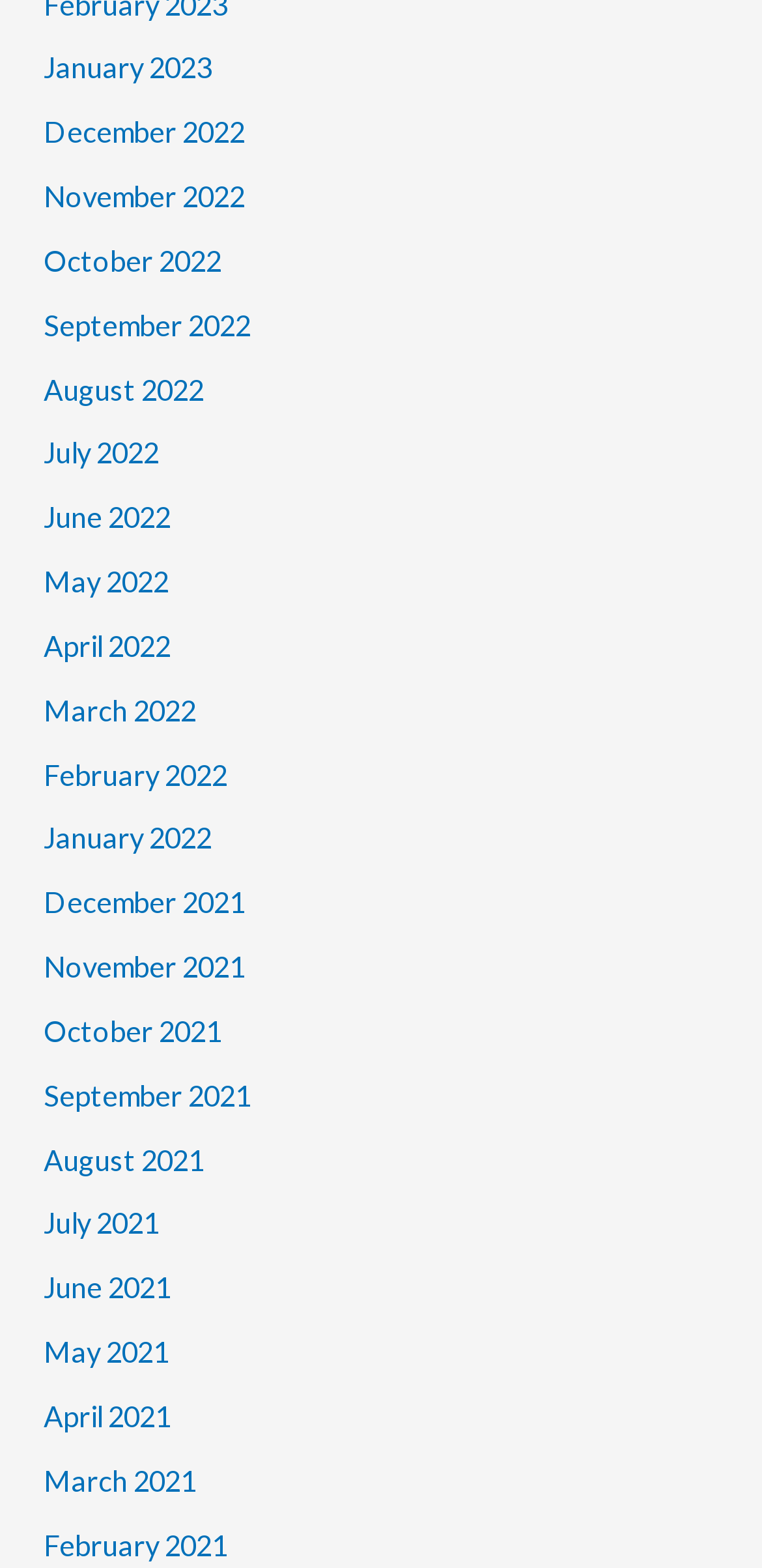Determine the bounding box coordinates of the element's region needed to click to follow the instruction: "Browse November 2022". Provide these coordinates as four float numbers between 0 and 1, formatted as [left, top, right, bottom].

[0.058, 0.115, 0.322, 0.136]